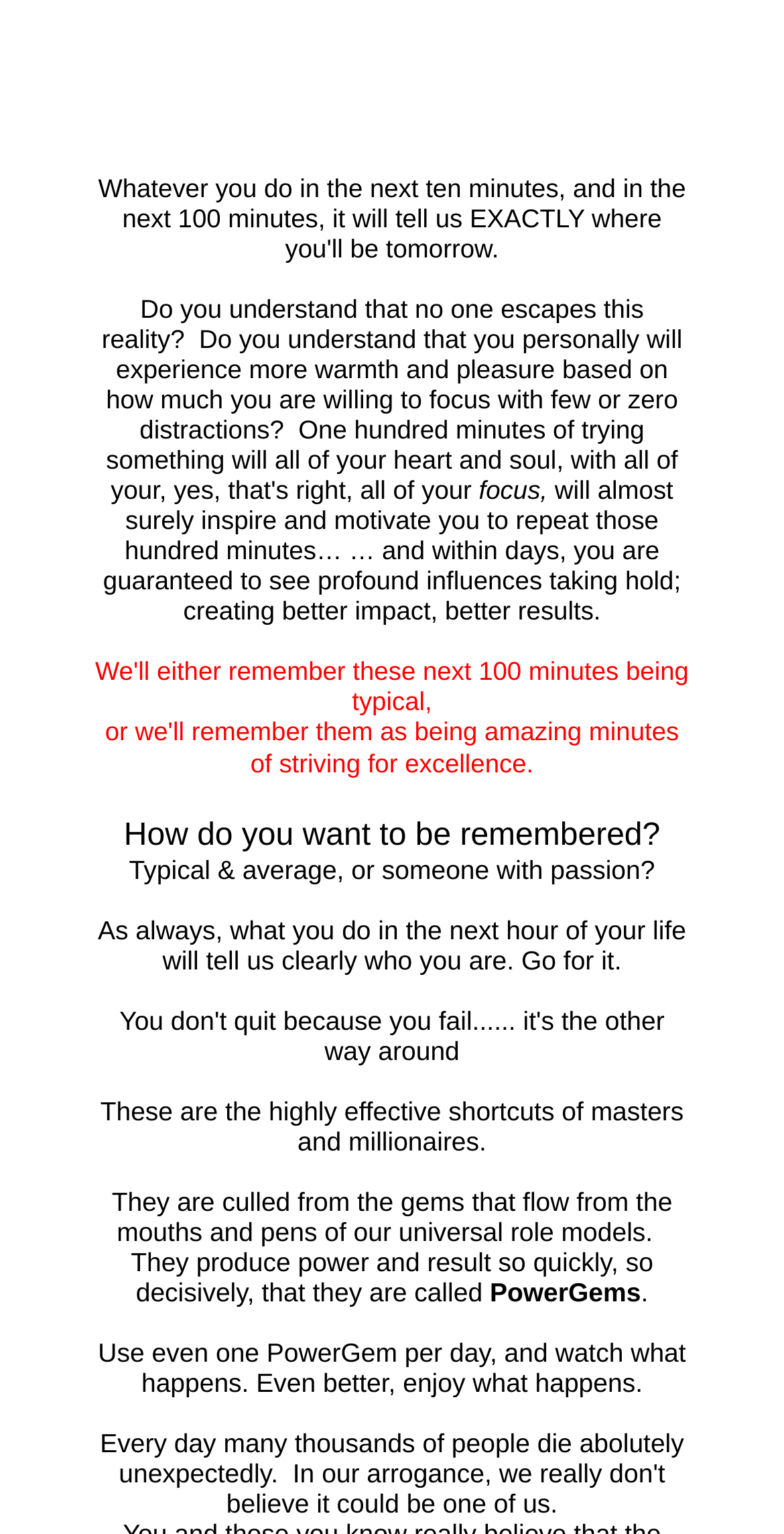Refer to the image and provide an in-depth answer to the question:
What is the main theme of this webpage?

Based on the content of the webpage, it appears to be focused on motivating individuals to succeed and achieve their goals. The text encourages readers to focus, take action, and make the most of their time to achieve success.